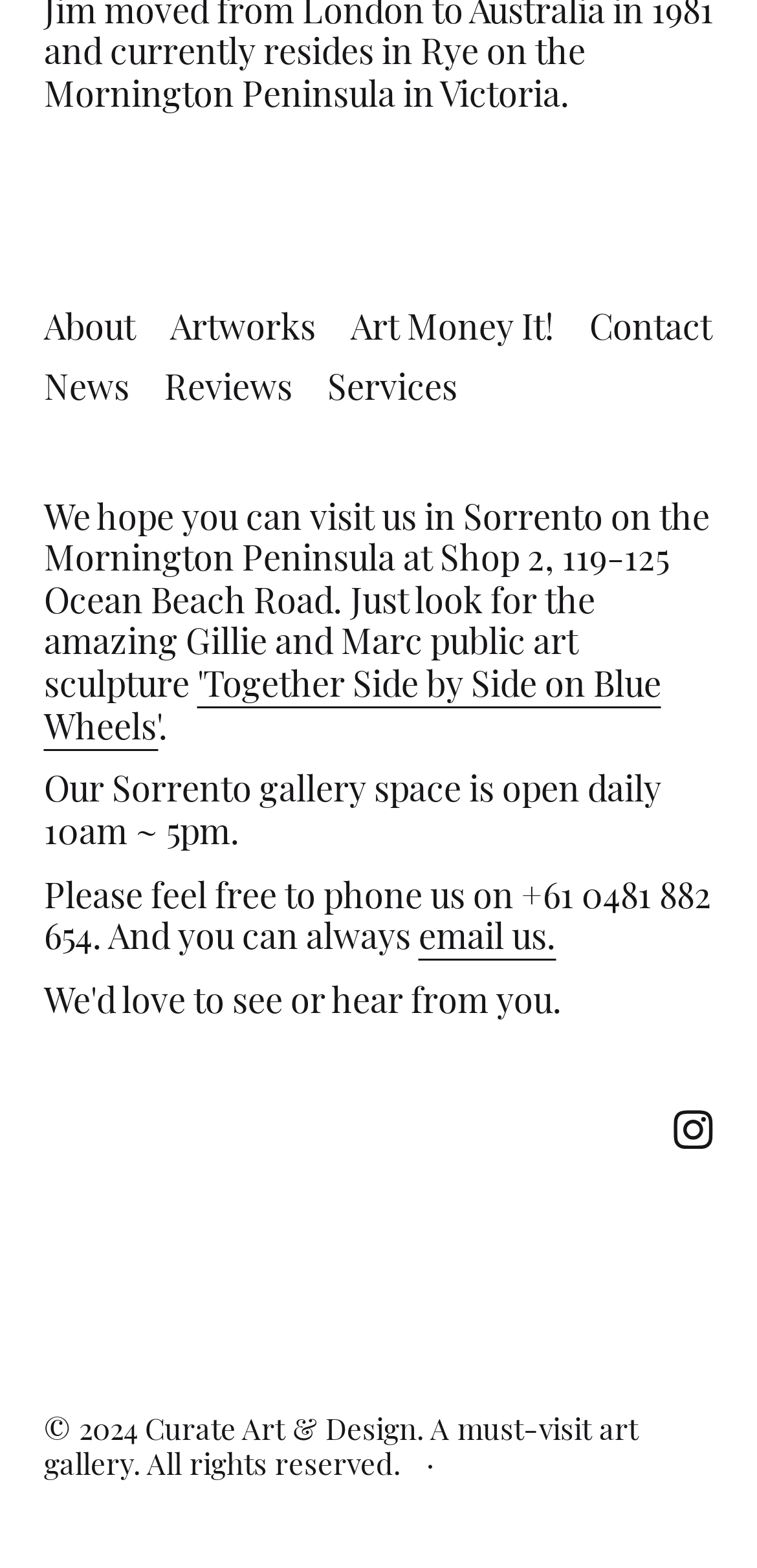Highlight the bounding box coordinates of the element you need to click to perform the following instruction: "view artworks."

[0.224, 0.194, 0.417, 0.223]